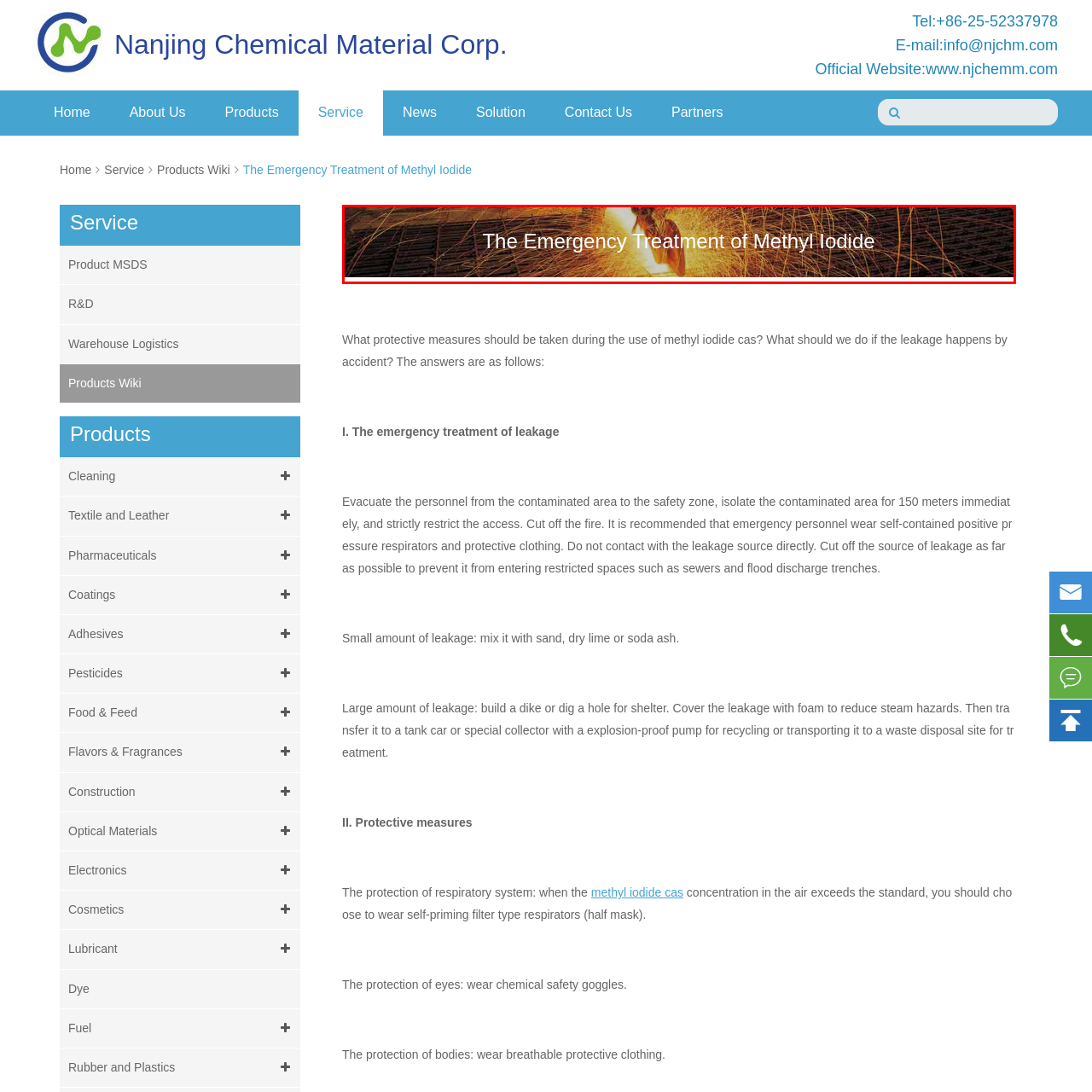Offer a detailed account of what is shown inside the red bounding box.

The image features a header titled "The Emergency Treatment of Methyl Iodide," set against a dynamic backdrop that likely illustrates industrial processes or safety measures related to chemical handling. The bold, clear text emphasizes the importance of emergency protocols associated with methyl iodide, a chemical used in various industries. This visual is designed to capture attention and convey critical information, ensuring that individuals can swiftly recognize the context of safety procedures. The imagery suggests a serious focus on safety and emergency response, underscoring its relevance in environments where chemical exposure risks may exist.